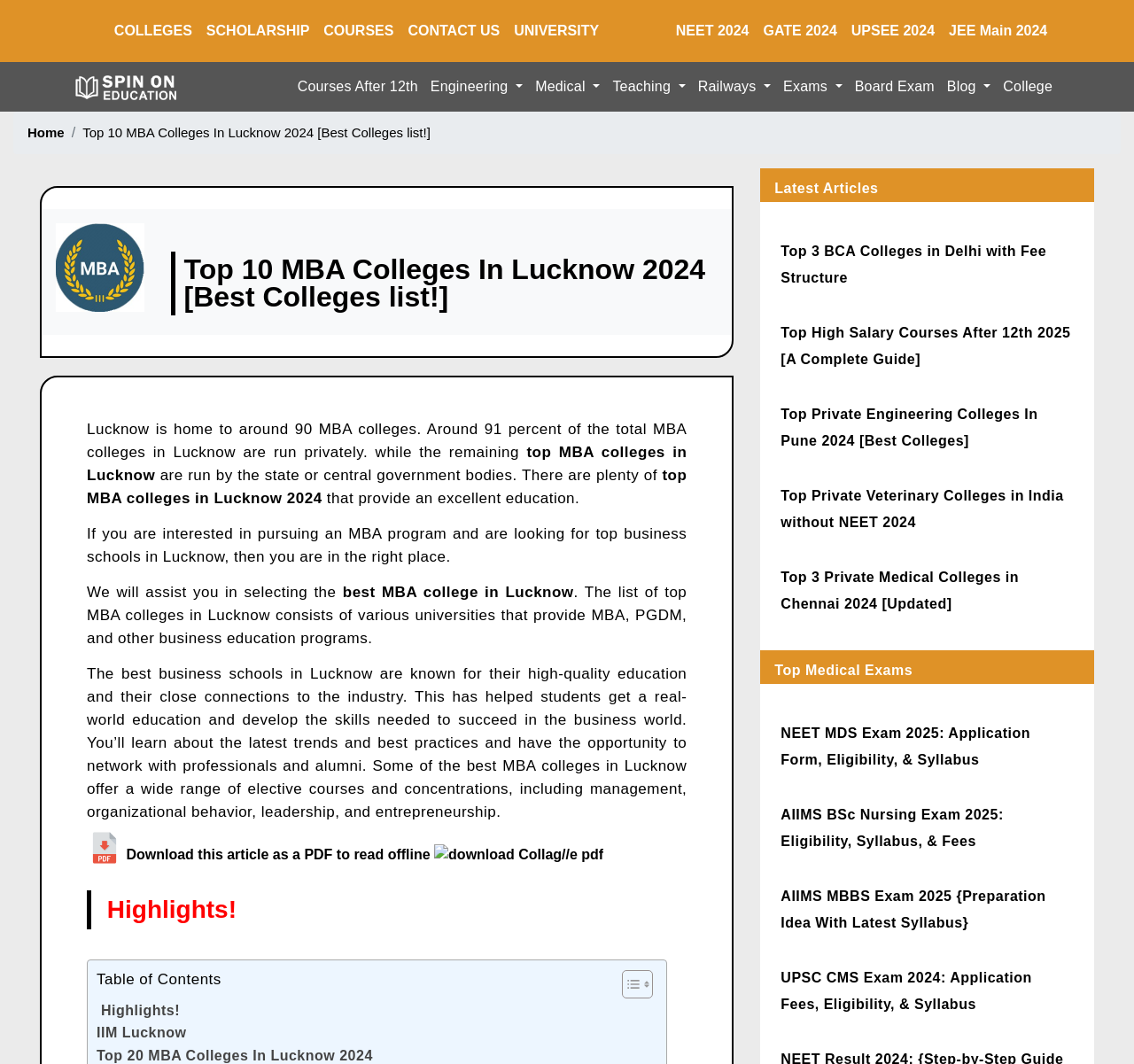What is the purpose of the 'Download this article as a PDF' button? Based on the image, give a response in one word or a short phrase.

to read offline